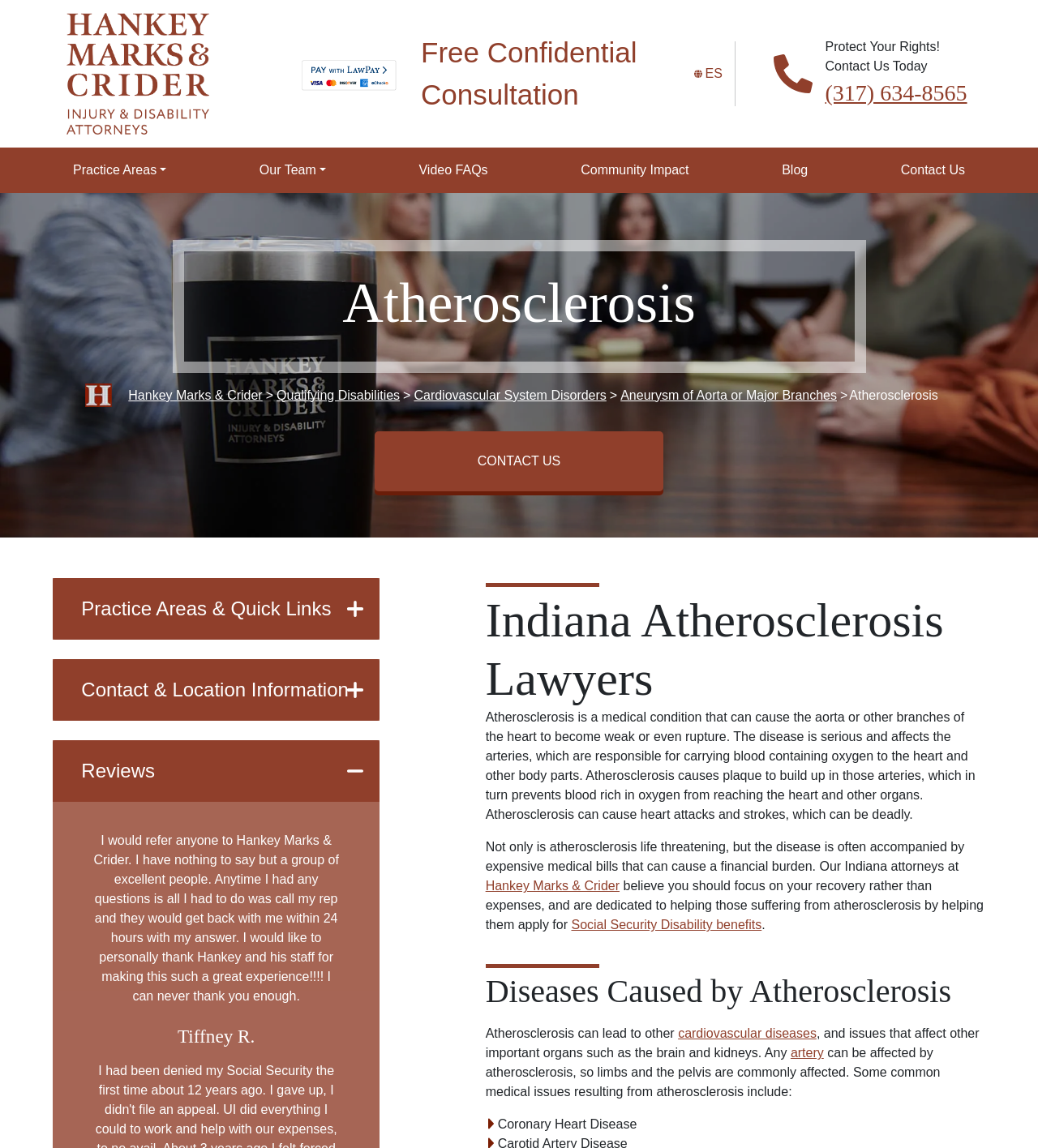Provide the bounding box coordinates in the format (top-left x, top-left y, bottom-right x, bottom-right y). All values are floating point numbers between 0 and 1. Determine the bounding box coordinate of the UI element described as: Practice Areas & Quick Links

[0.051, 0.504, 0.366, 0.557]